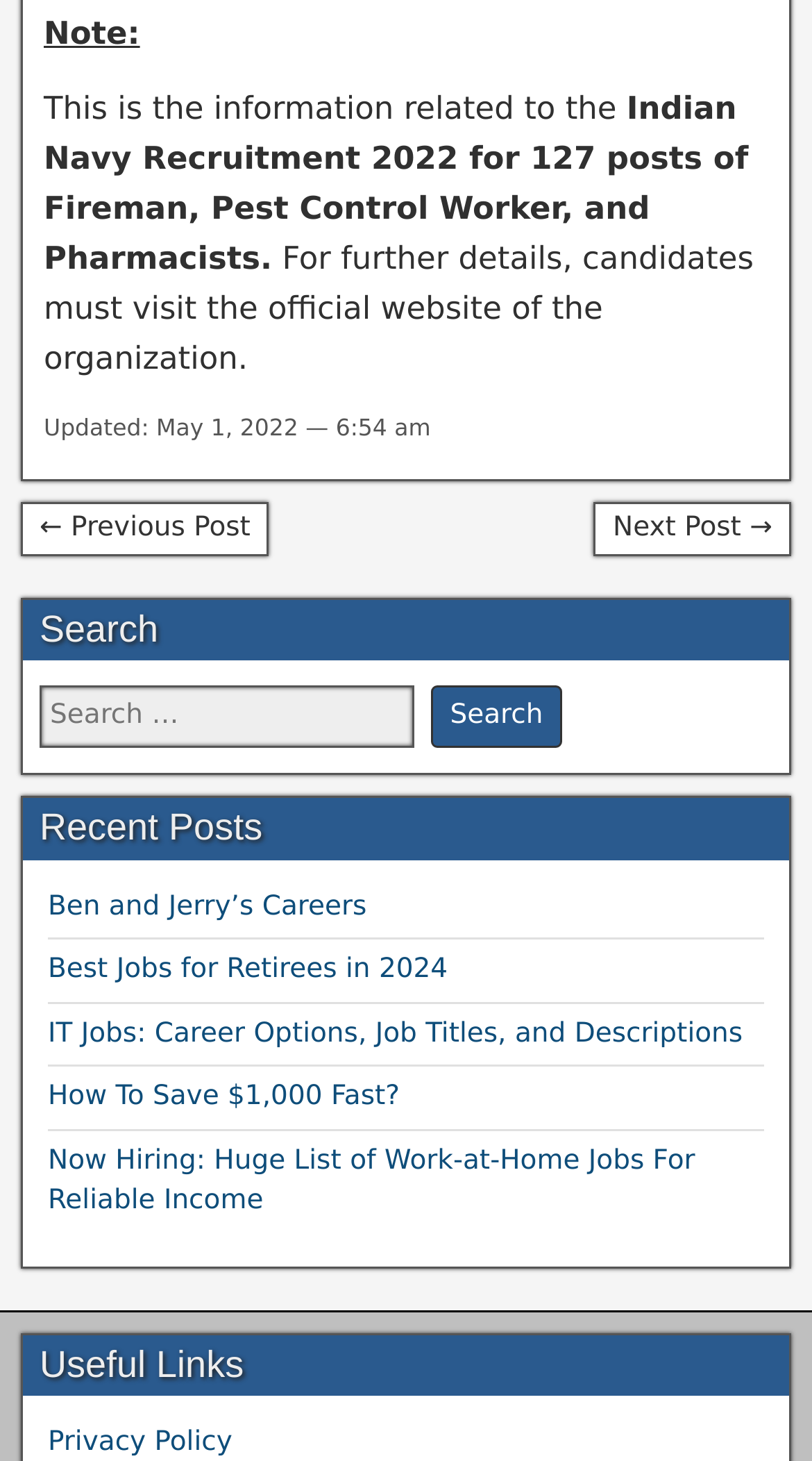Please locate the bounding box coordinates of the region I need to click to follow this instruction: "Visit the Ben and Jerry’s Careers page".

[0.059, 0.61, 0.452, 0.631]